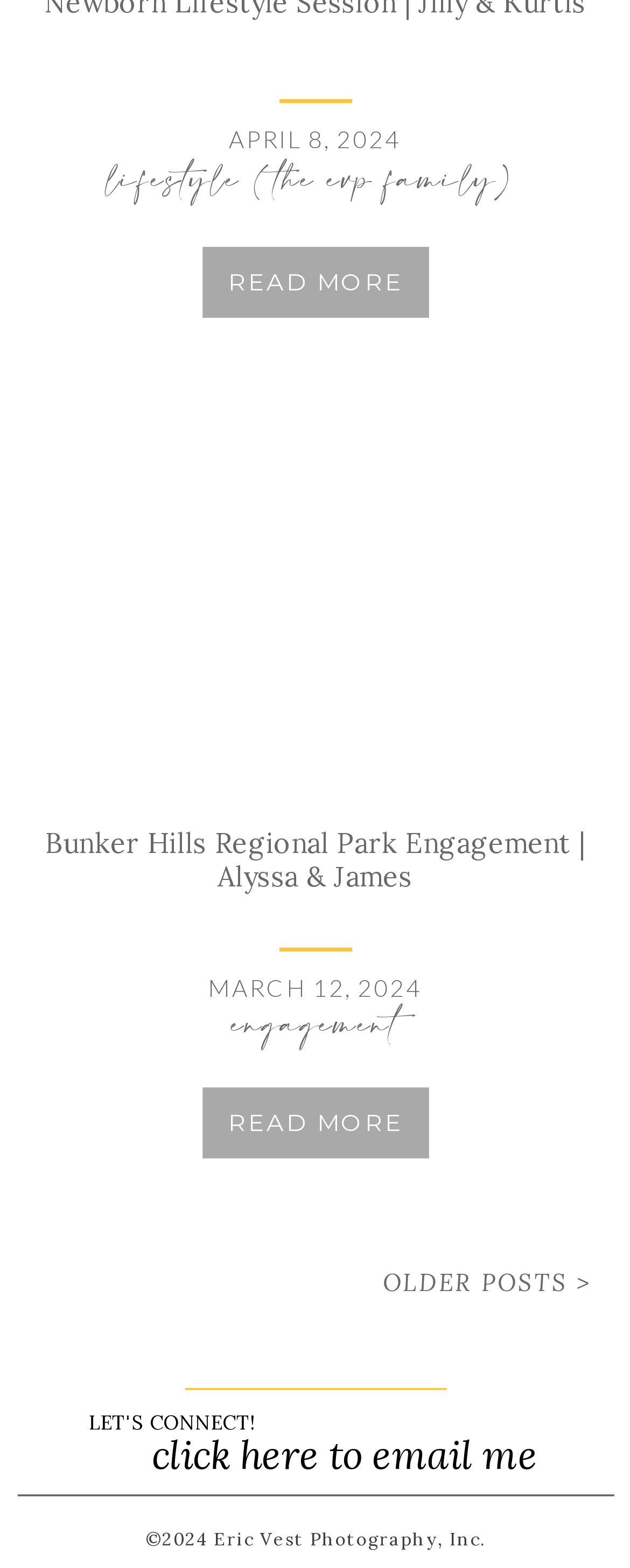What is the name of the photography company?
Please respond to the question with as much detail as possible.

I looked for the company name and found it in the copyright text '©2024 Eric Vest Photography, Inc.'.